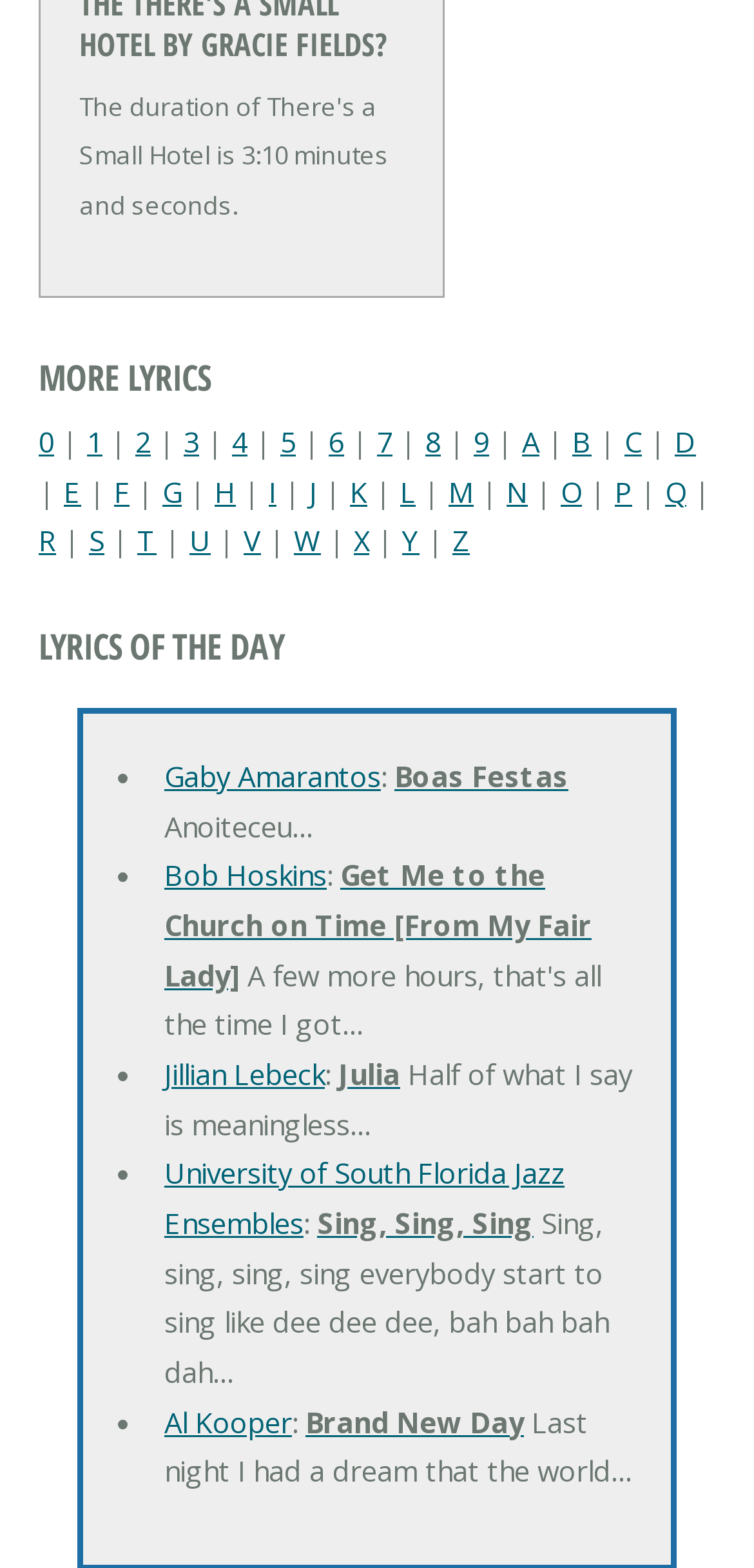Provide a short answer using a single word or phrase for the following question: 
What is the title of the song by Gaby Amarantos?

Boas Festas